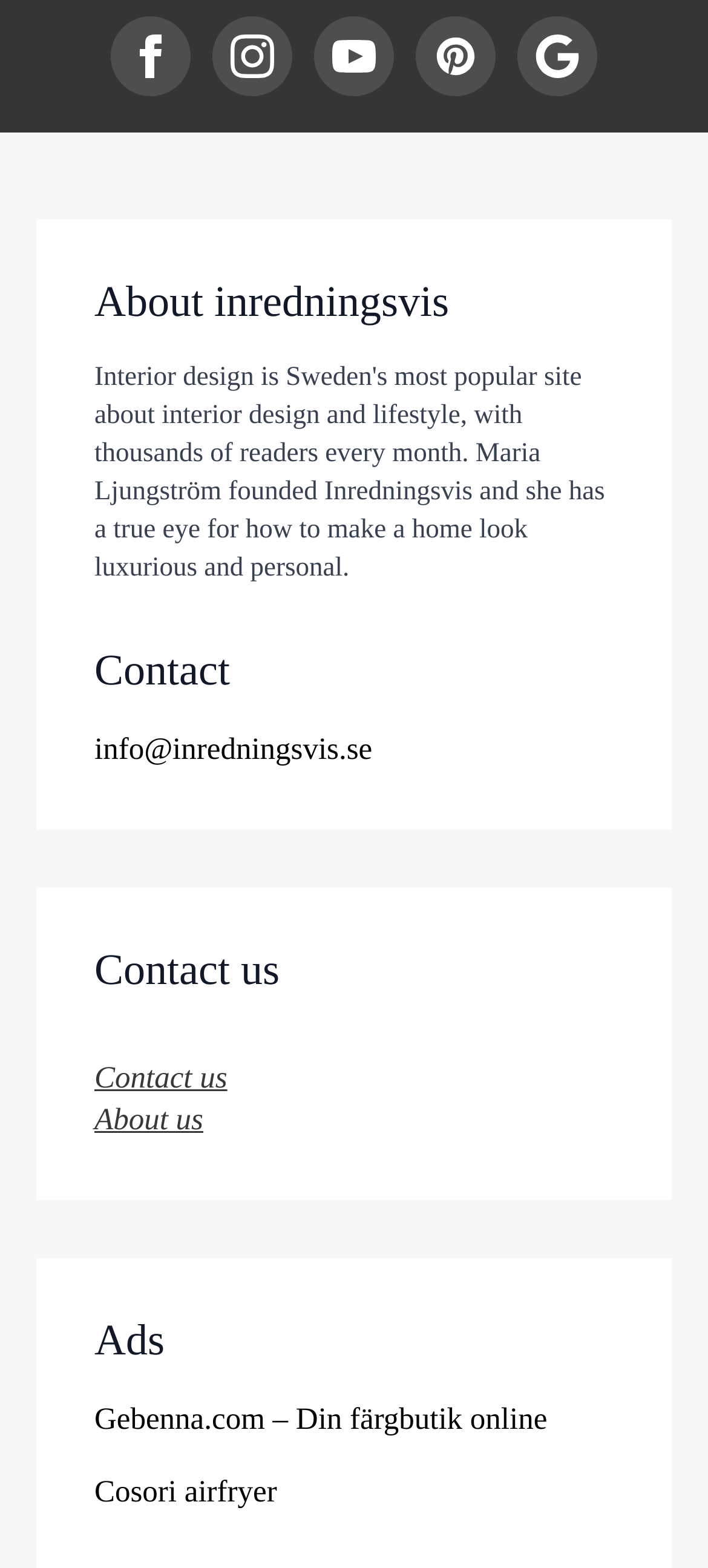Please specify the bounding box coordinates for the clickable region that will help you carry out the instruction: "Explore banking and finance services".

None